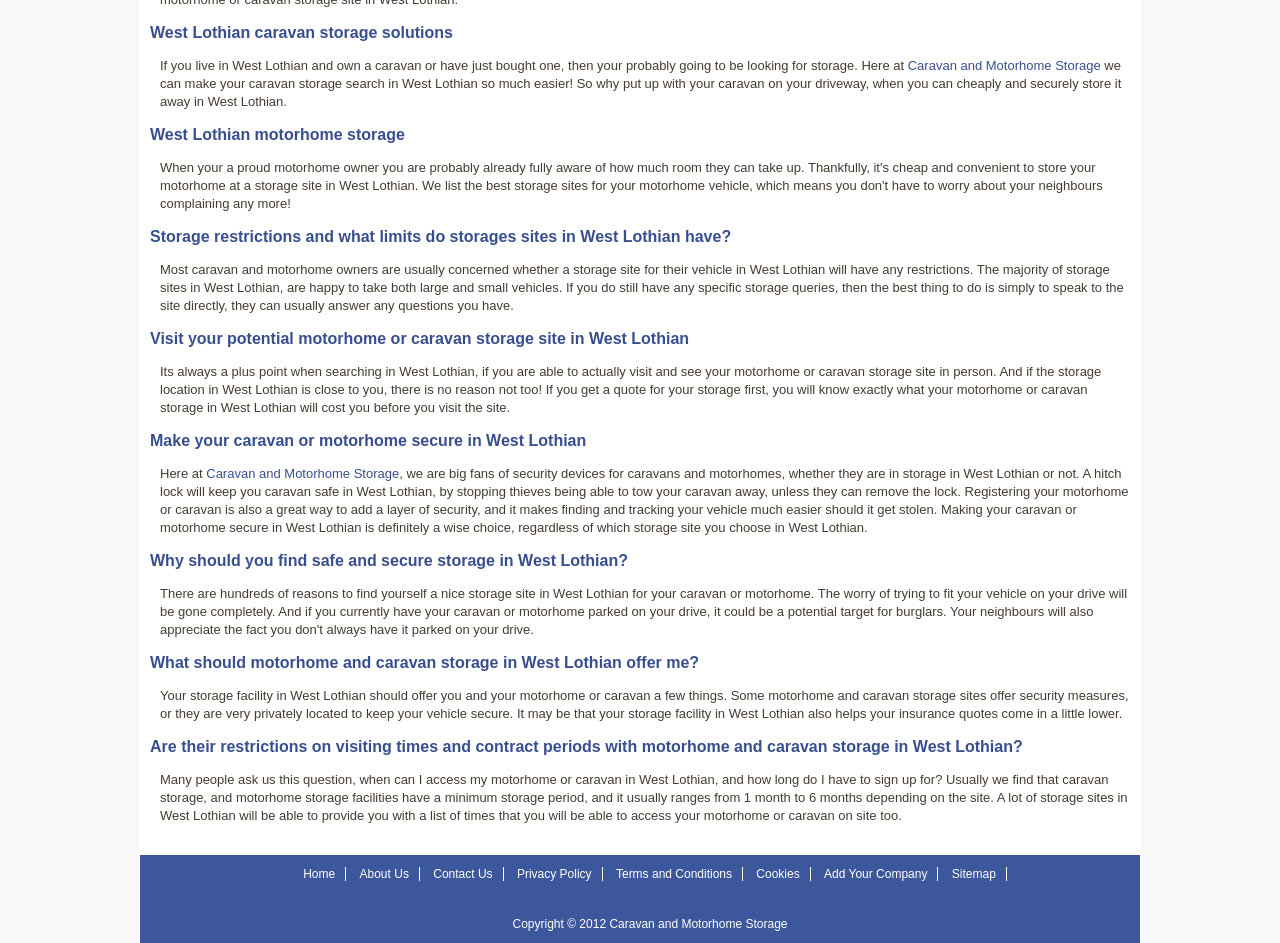Determine the bounding box coordinates for the HTML element described here: "Terms and Conditions".

[0.481, 0.919, 0.572, 0.934]